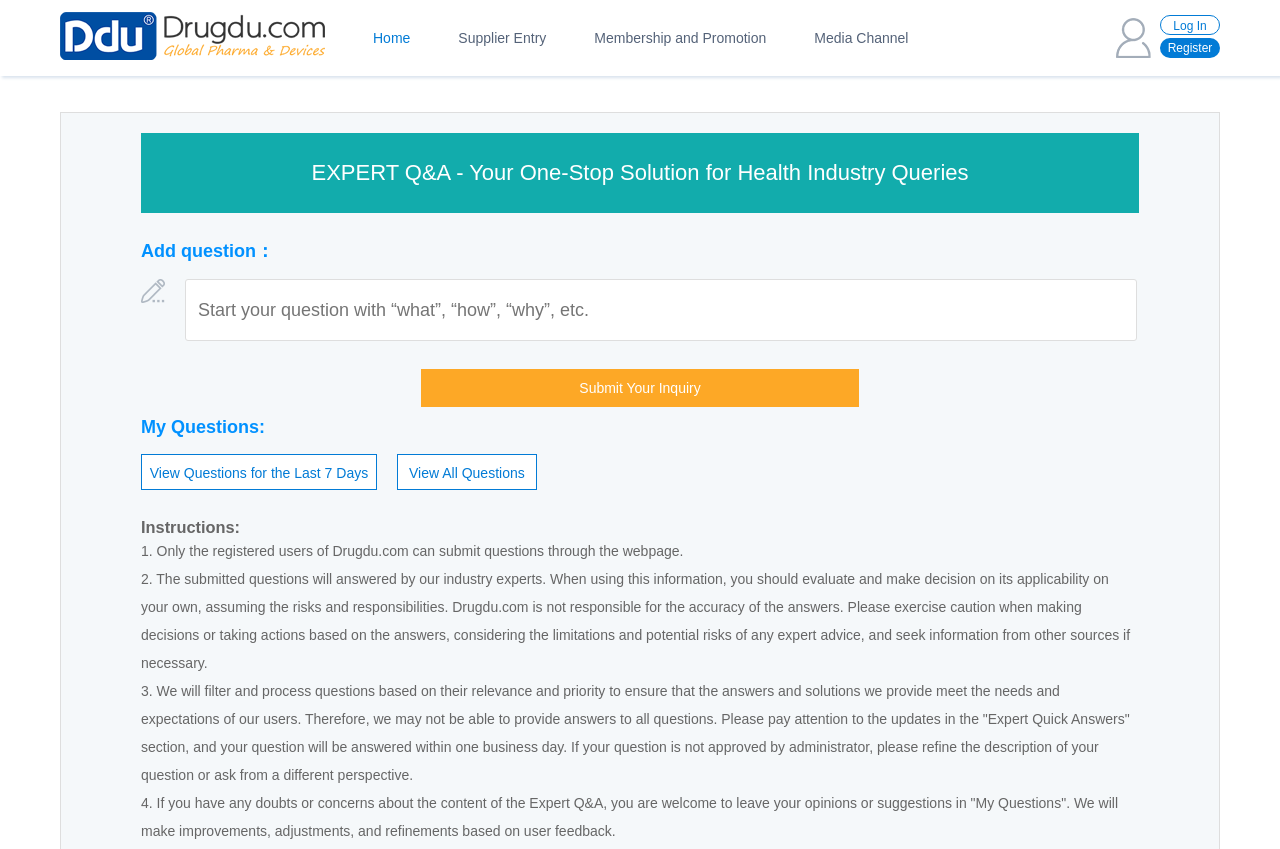What is the purpose of this webpage?
Look at the image and respond with a one-word or short-phrase answer.

Medical Q&A